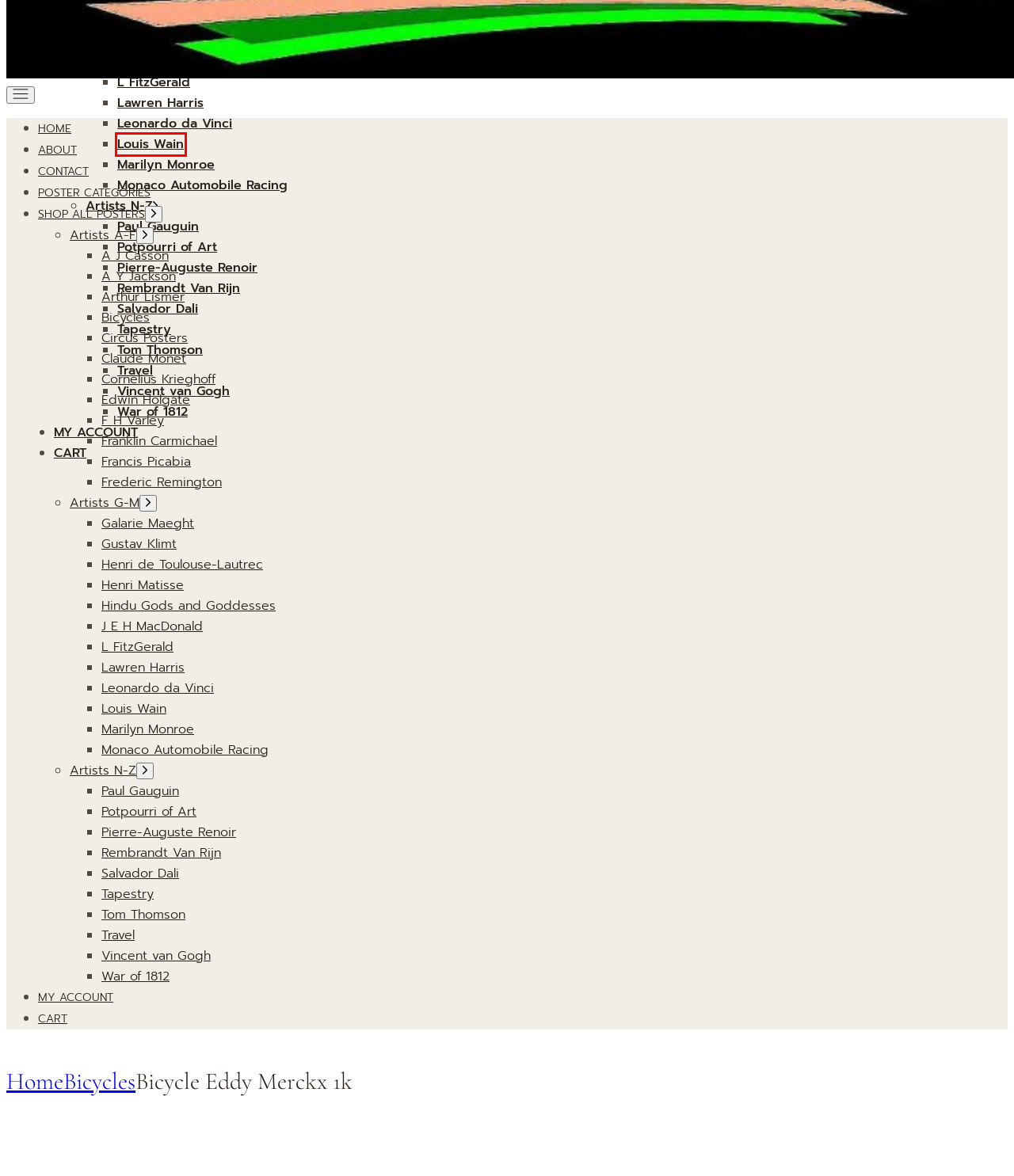Given a screenshot of a webpage featuring a red bounding box, identify the best matching webpage description for the new page after the element within the red box is clicked. Here are the options:
A. L FitzGerald : Rare and Unique light canvas Giclees
B. J E H MacDonald : Rare and Unique light canvas Giclees
C. Paul Gauguin : Rare and Unique light canvas Giclees
D. Tapestry : Rare and Unique light canvas Giclees
E. Lawren Harris : Rare and Unique light canvas Giclees
F. Louis Wain : Rare and Unique light canvas Giclees
G. Monaco Automobile Racing : Rare and Unique light canvas Giclees
H. Rembrandt Van Rijn : Rare and Unique light canvas Giclees

F